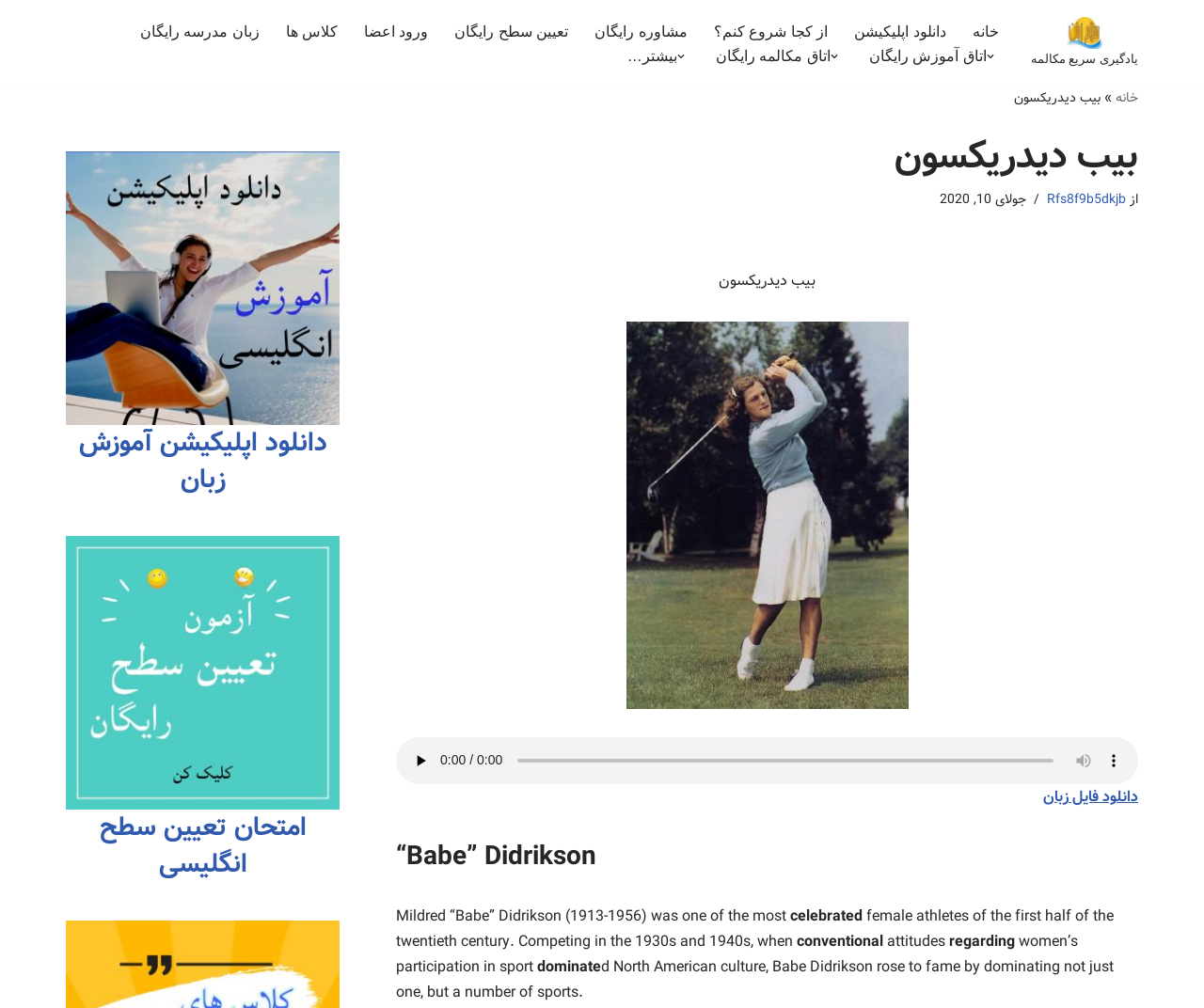What is the topic of the webpage? Using the information from the screenshot, answer with a single word or phrase.

Babe Didrikson's biography